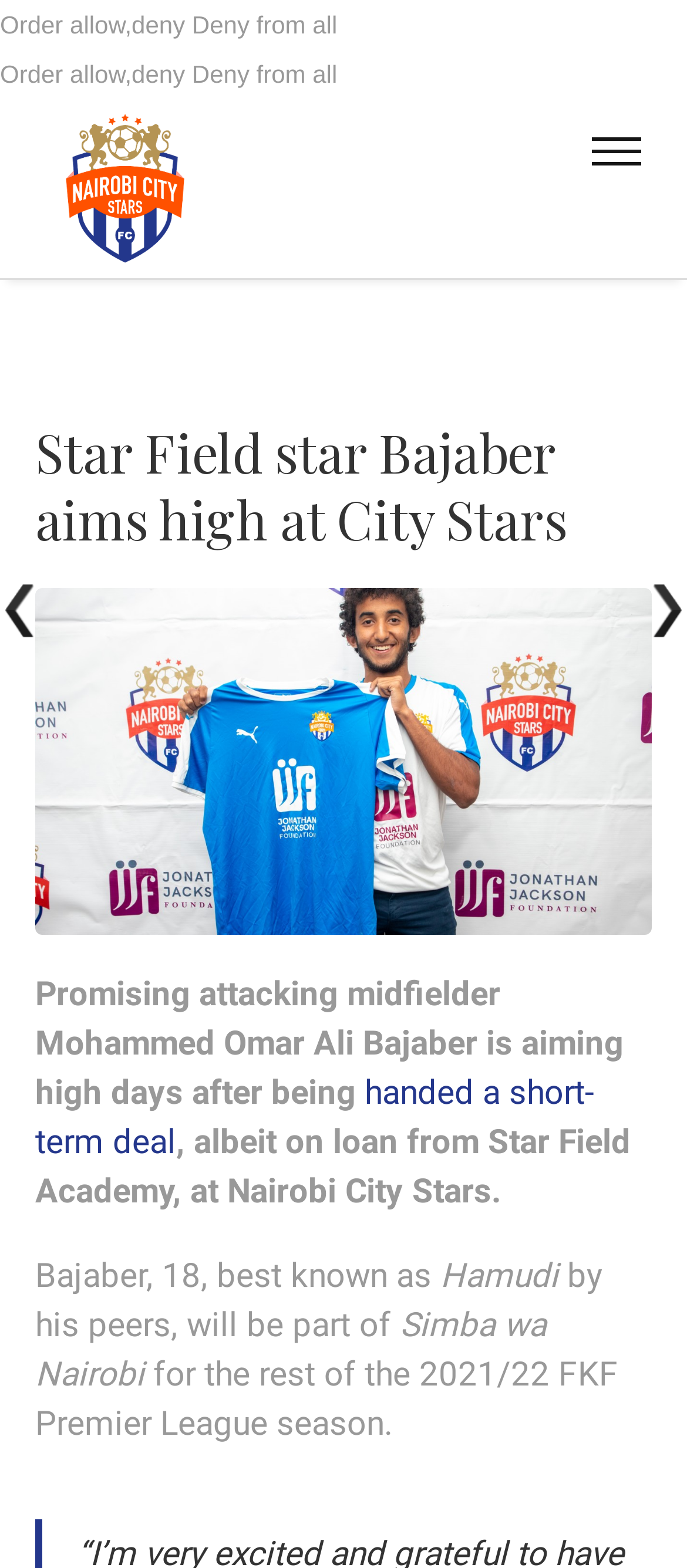Detail the various sections and features present on the webpage.

The webpage is about Nairobi City Stars, a football team, and features an article about a new player, Mohammed Bajaber, also known as "Hamudi". At the top of the page, there is a logo of Nairobi City Stars, an image with the team's name. Below the logo, there is a heading that reads "Star Field star Bajaber aims high at City Stars". 

Underneath the heading, there is a large image of Mohammed Bajaber, smiling, which takes up most of the width of the page. To the right of the image, there is a block of text that describes Bajaber as a promising attacking midfielder who has joined Nairobi City Stars on a short-term loan deal from Star Field Academy. The text also mentions his age, 18, and his nickname "Hamudi". 

The article continues below the image, with several paragraphs of text that provide more information about Bajaber's career and his goals with Nairobi City Stars. The text is divided into several sections, with some phrases and sentences highlighted as links. At the bottom of the page, there is a mention of "Simba wa Nairobi", which is the home of Nairobi City Stars.